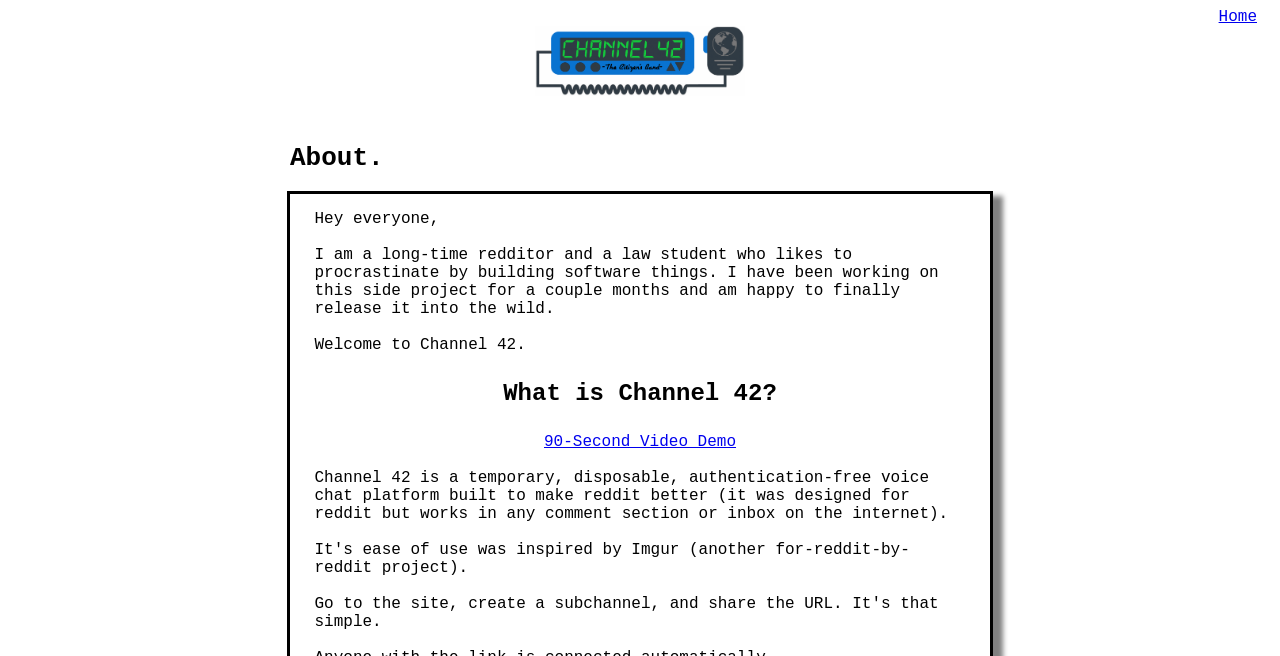With reference to the image, please provide a detailed answer to the following question: What is the author's occupation?

The author's occupation can be determined by reading the text 'I am a long-time redditor and a law student who likes to procrastinate by building software things.' which is located below the 'About.' heading.